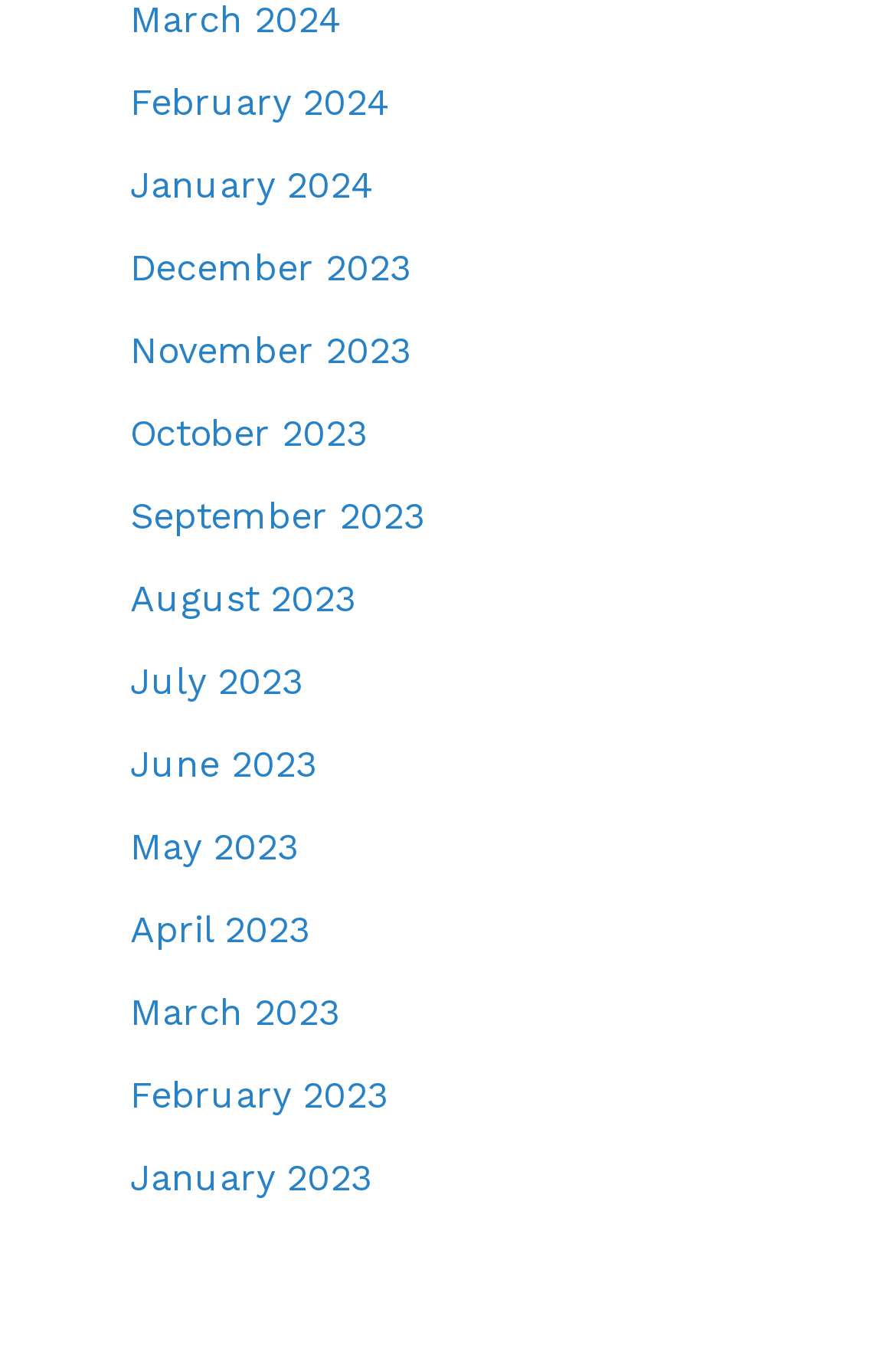Based on the image, please elaborate on the answer to the following question:
What is the earliest month listed?

By examining the list of links, I can see that the bottommost link is 'February 2023', which suggests that it is the earliest month listed.